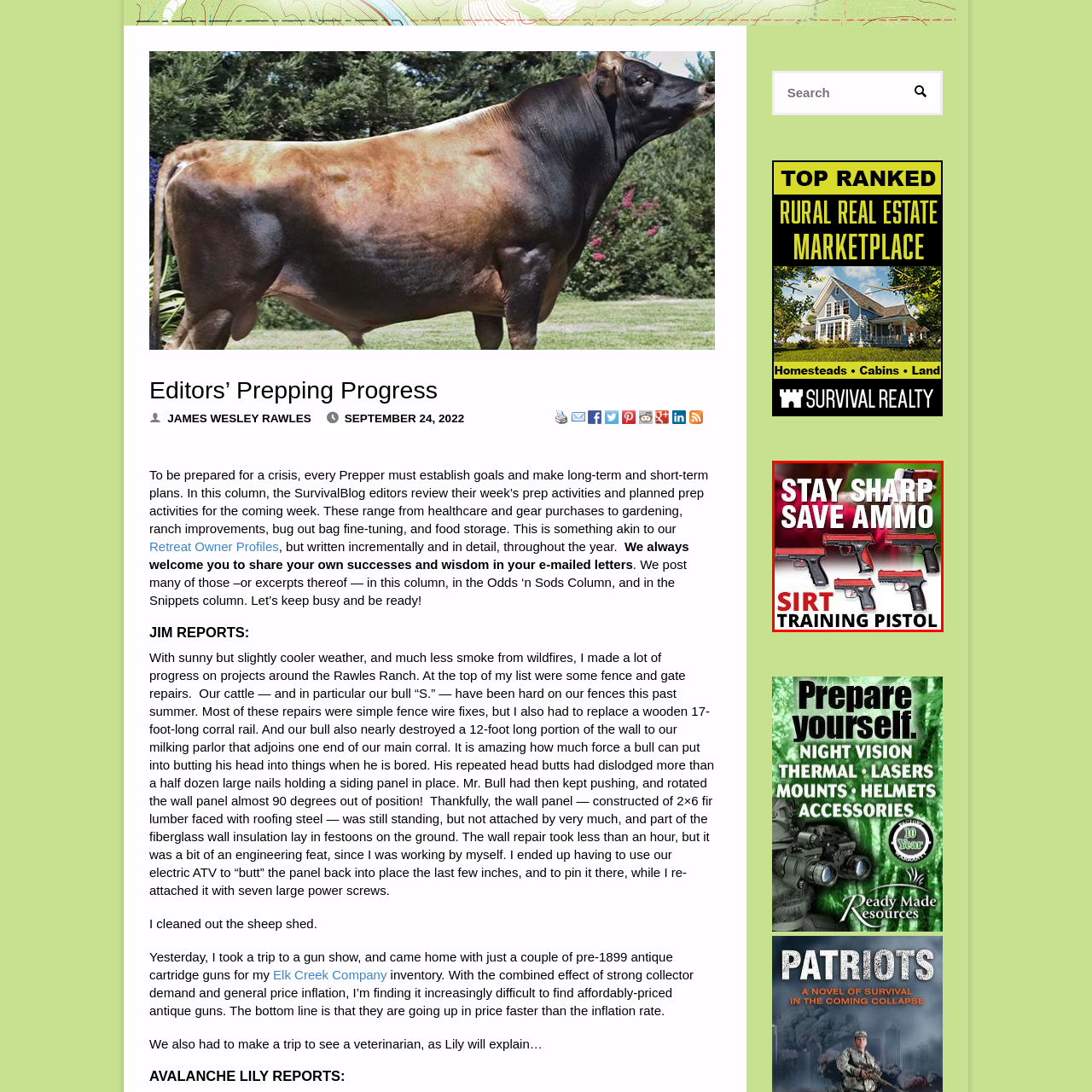Carefully describe the image located within the red boundary.

The image promotes the SIRT (Shot Indicating Resetting Trigger) training pistol, a valuable tool for firearm training and practice. It features several training pistols displayed prominently against a vibrant background. The bold text “STAY SHARP SAVE AMMO” emphasizes the benefits of using these training devices, highlighting their role in maintaining shooting skills without the need for live ammunition. This graphic is likely part of an advertisement for NextLevel Training, encouraging users to enhance their proficiency and confidence while shooting in a safe and cost-effective manner.